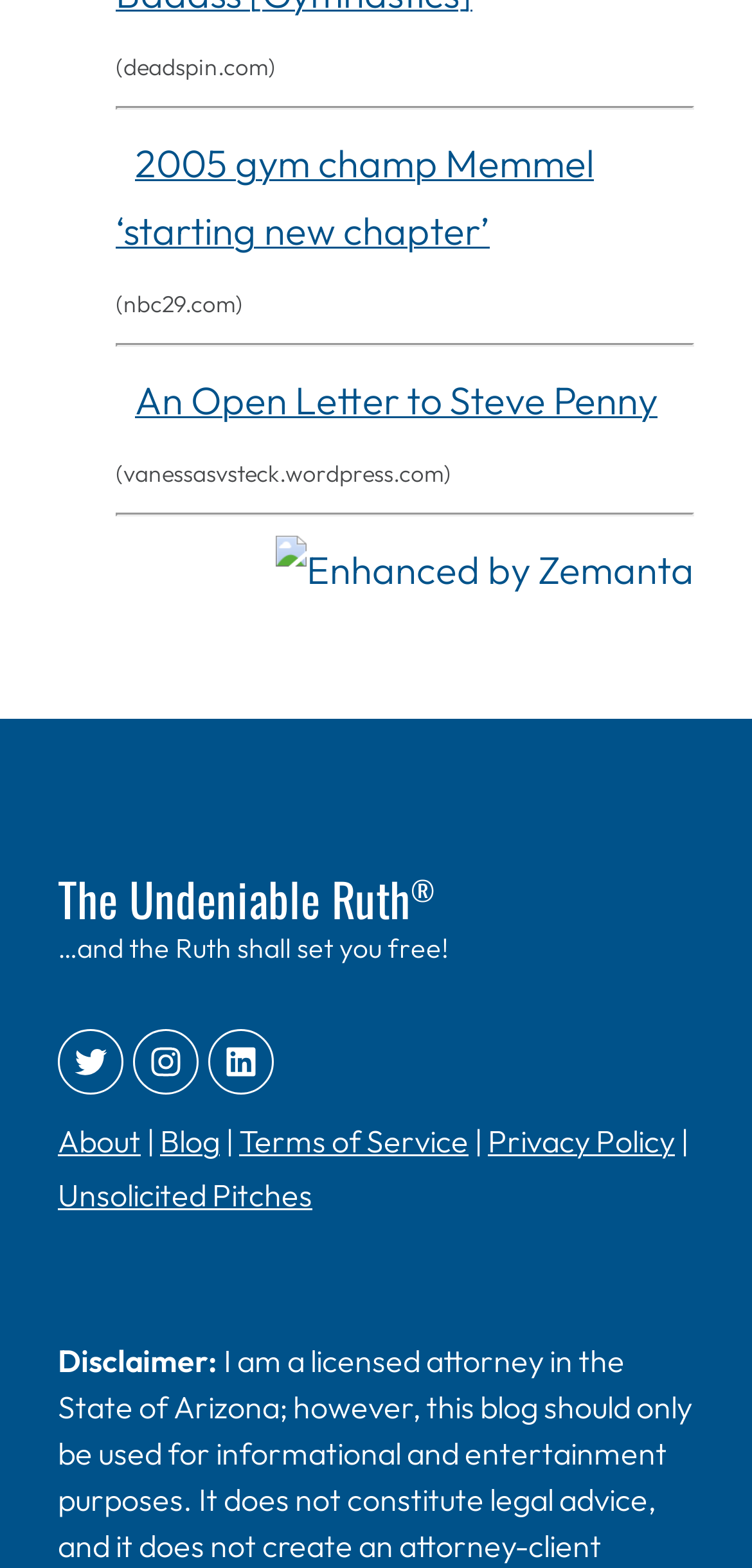Can you find the bounding box coordinates for the UI element given this description: "Blog"? Provide the coordinates as four float numbers between 0 and 1: [left, top, right, bottom].

[0.213, 0.716, 0.292, 0.74]